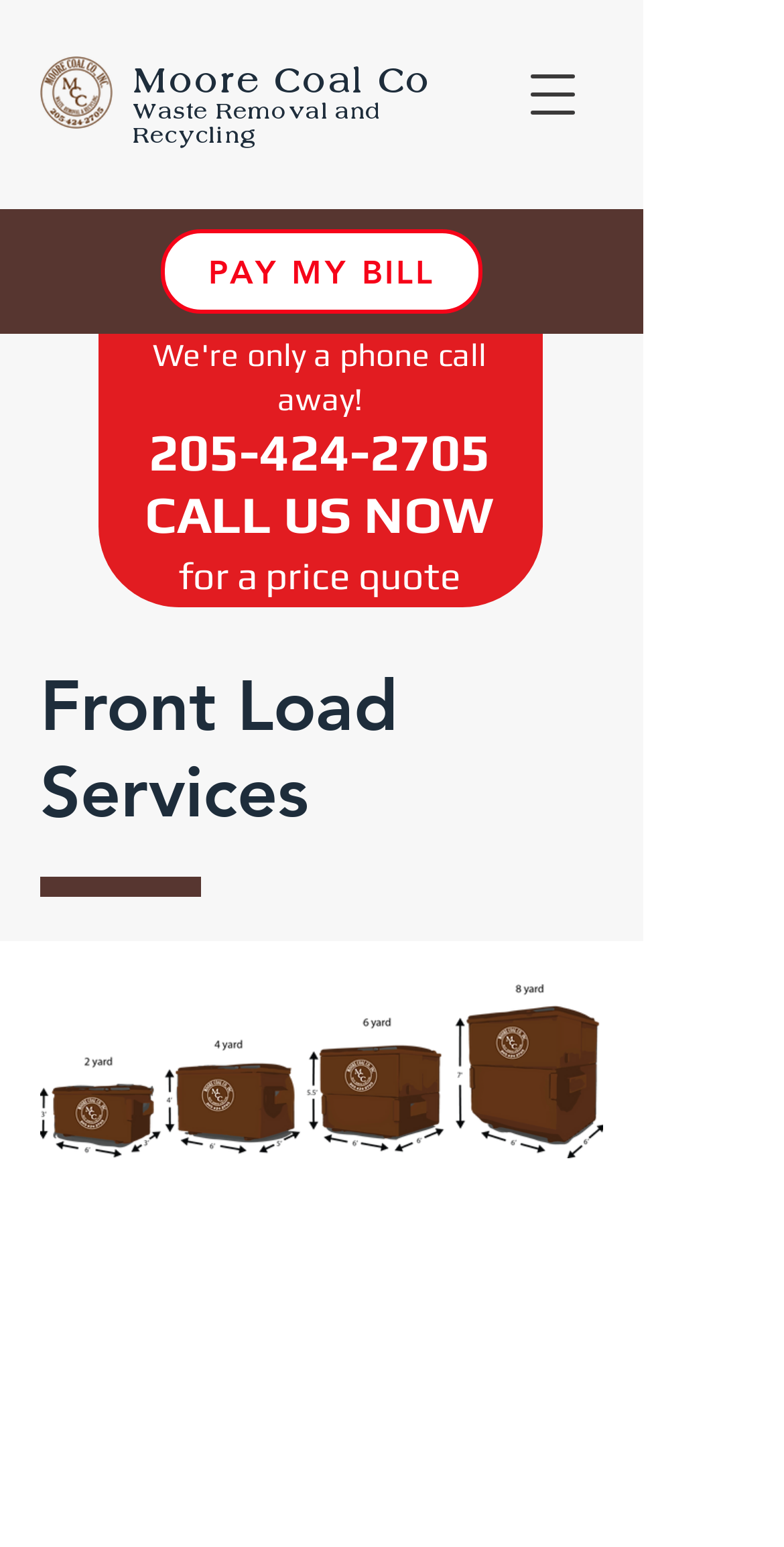Using the information in the image, give a detailed answer to the following question: What is the image at the bottom of the webpage?

The image at the bottom of the webpage is an image element with the description 'Front Load Sizes.png', which suggests that it is an image showing the different sizes of front load services.